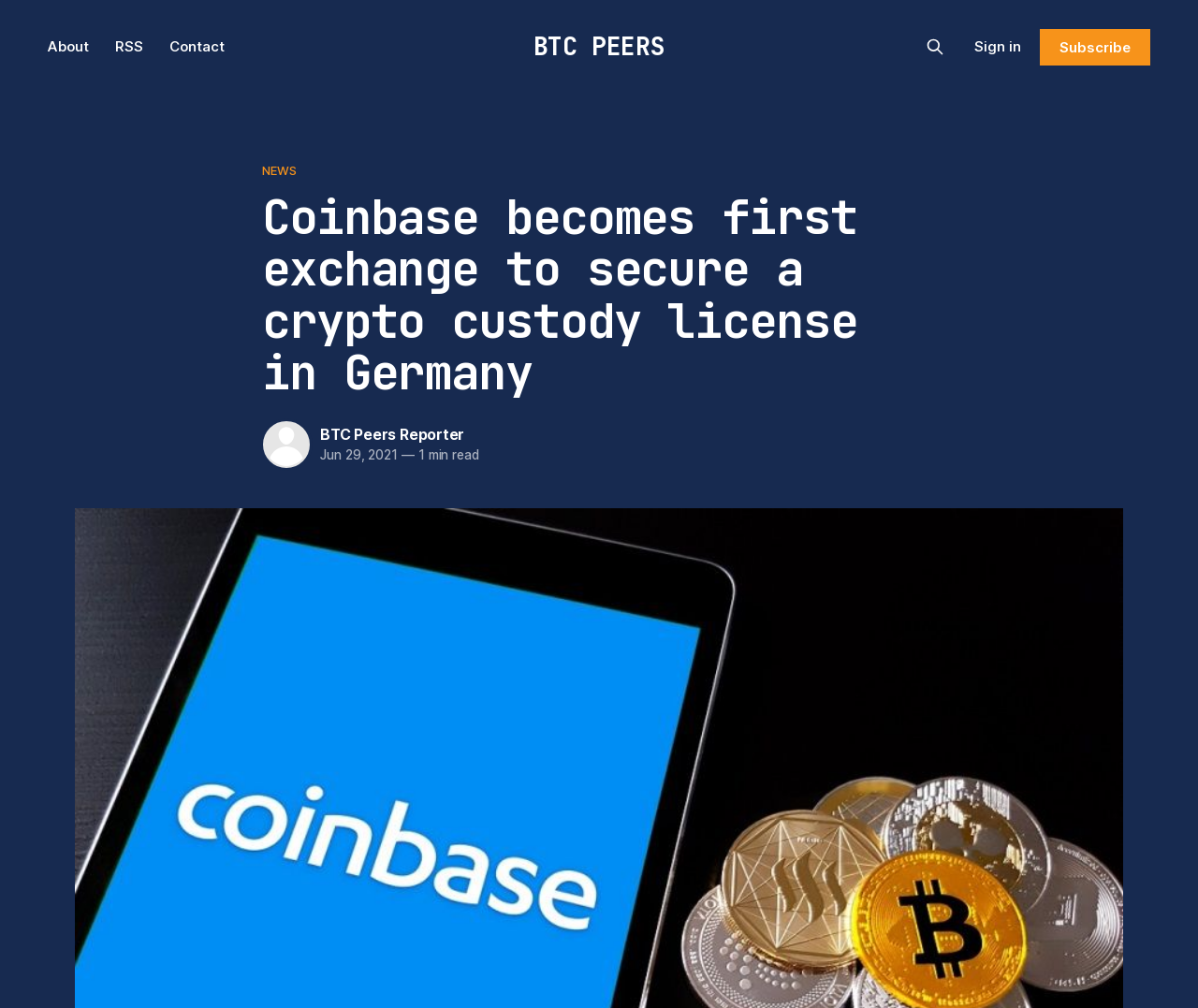Determine the main headline of the webpage and provide its text.

Coinbase becomes first exchange to secure a crypto custody license in Germany